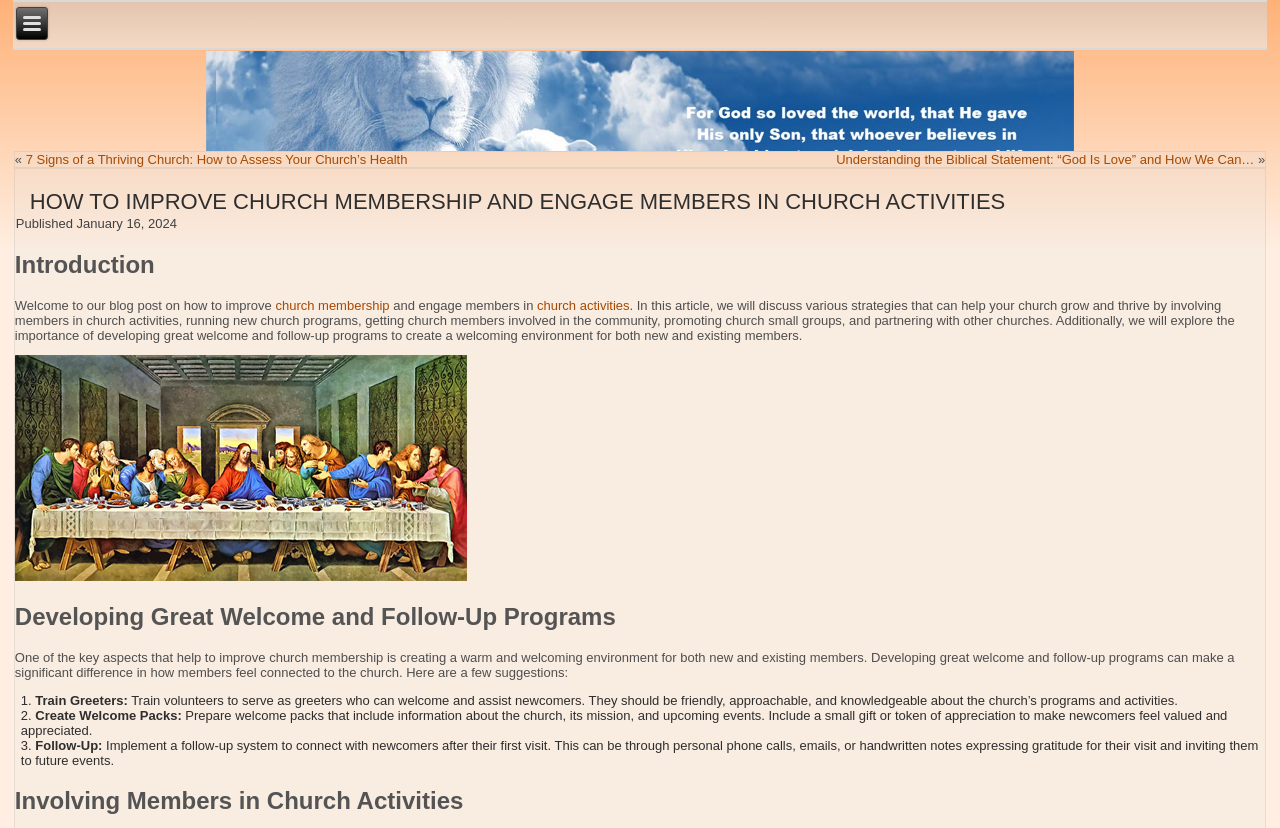Determine the bounding box coordinates for the UI element matching this description: "church membership".

[0.215, 0.36, 0.304, 0.378]